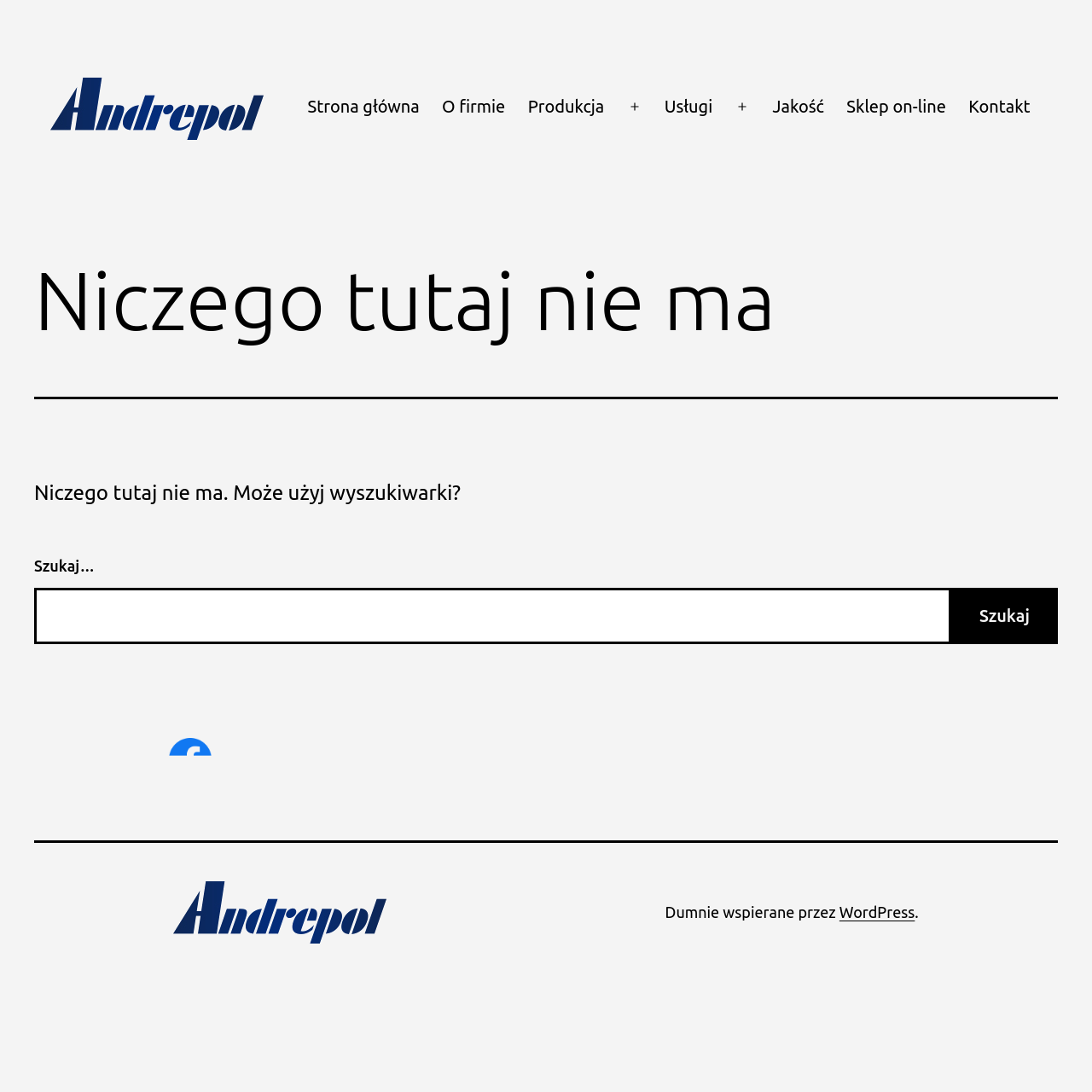Pinpoint the bounding box coordinates for the area that should be clicked to perform the following instruction: "Go to the main page".

[0.271, 0.078, 0.394, 0.118]